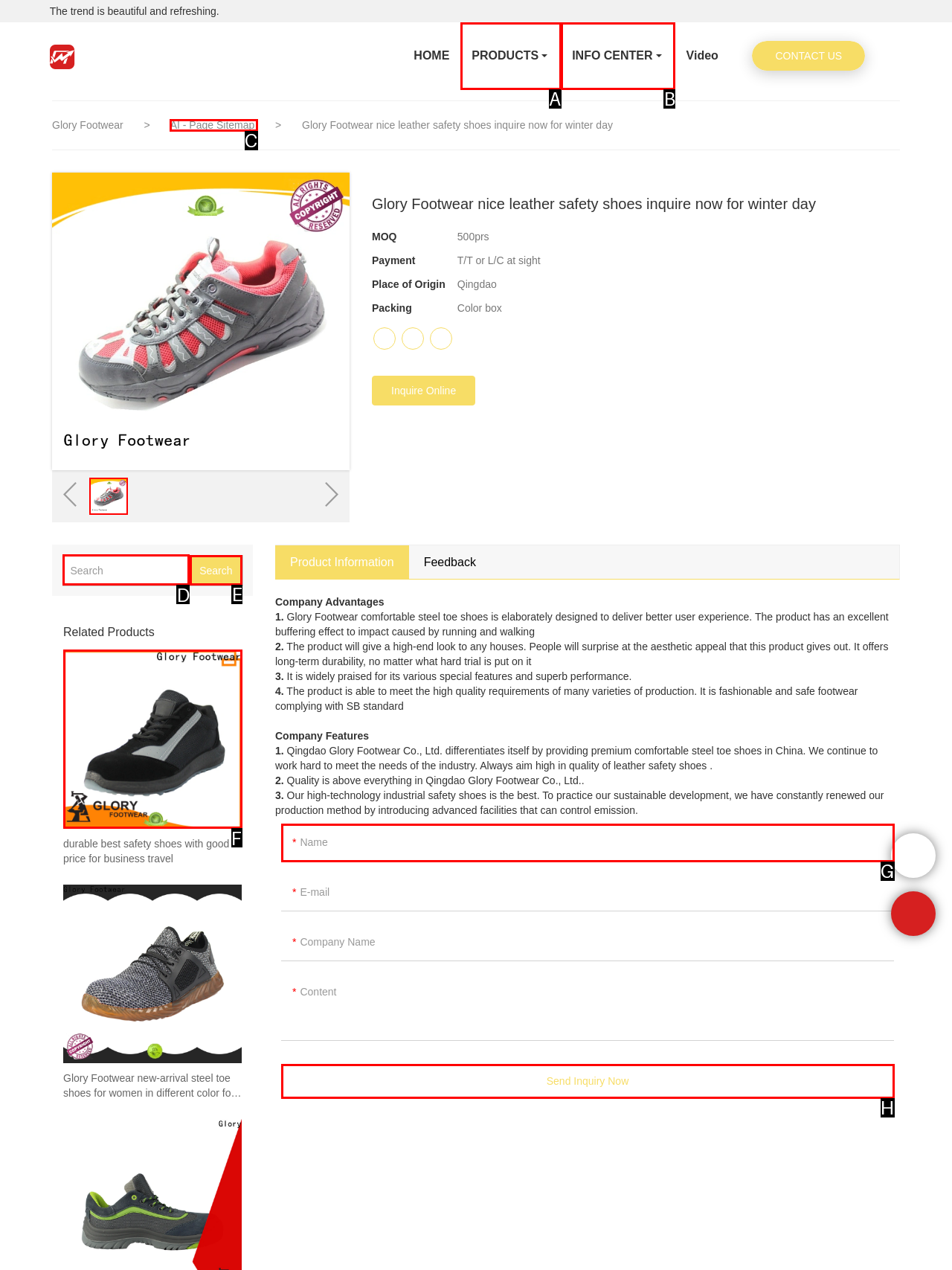Find the option you need to click to complete the following instruction: Search for products
Answer with the corresponding letter from the choices given directly.

D